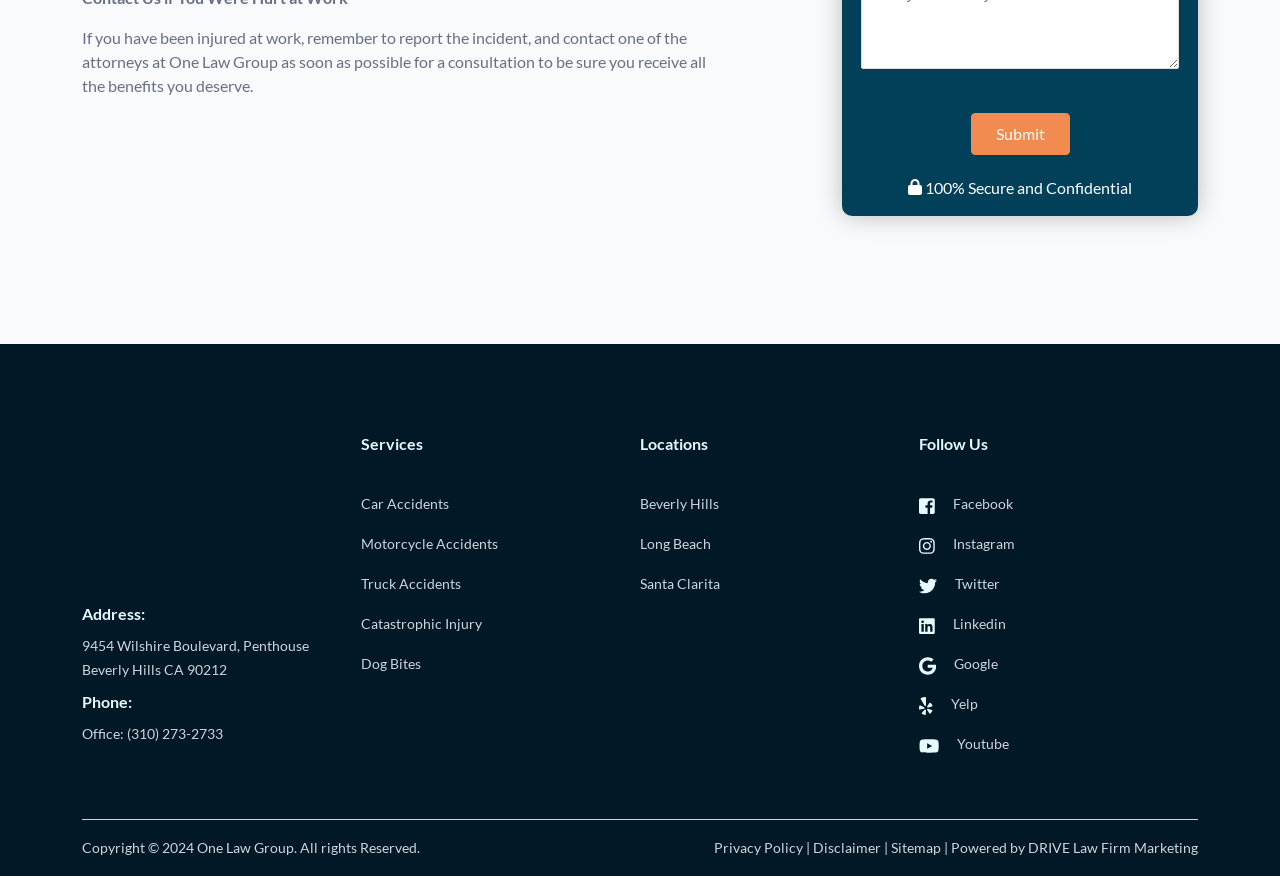Please identify the bounding box coordinates of the element on the webpage that should be clicked to follow this instruction: "Learn about Car Accidents". The bounding box coordinates should be given as four float numbers between 0 and 1, formatted as [left, top, right, bottom].

[0.282, 0.566, 0.351, 0.585]